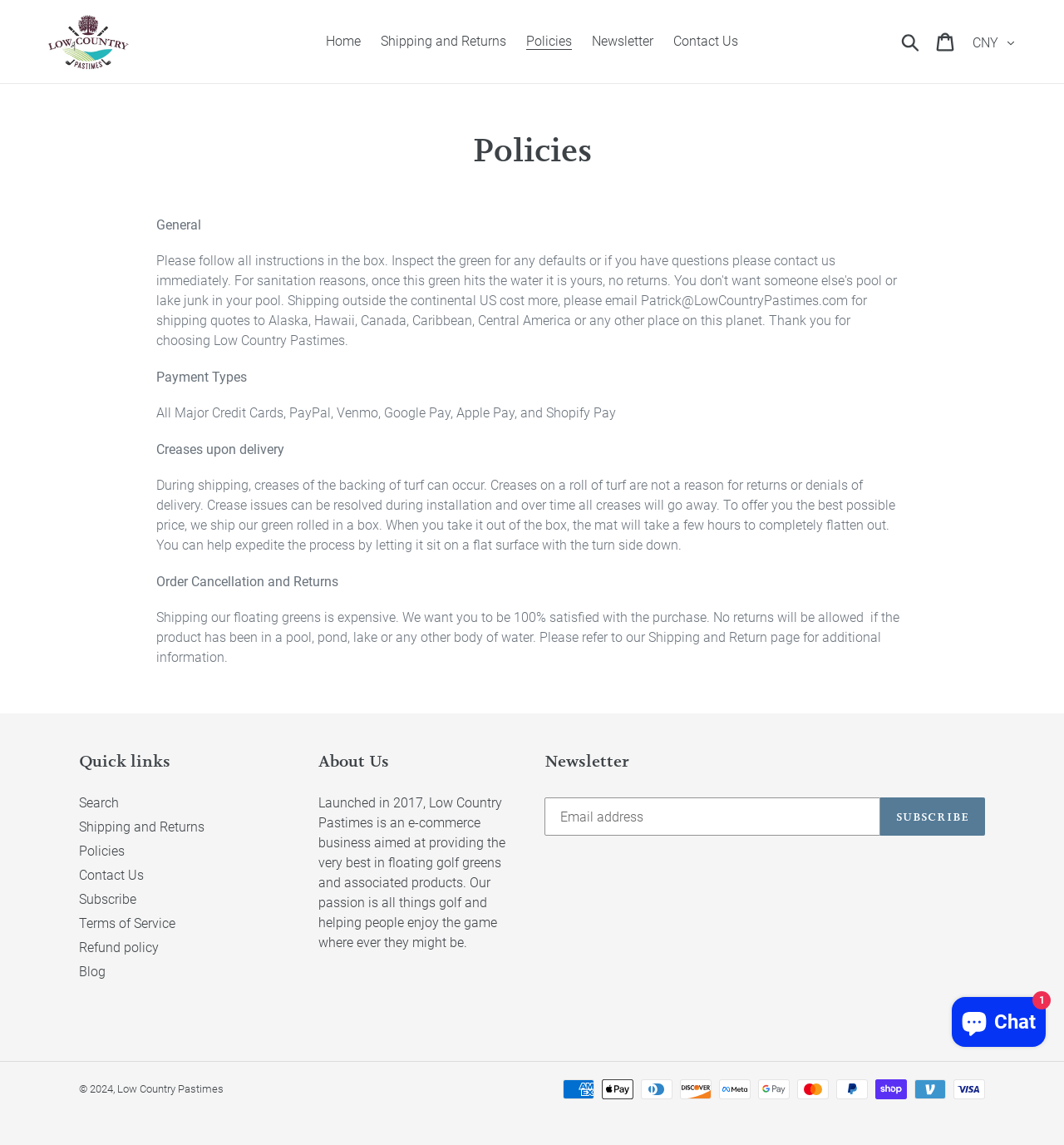Determine the bounding box coordinates for the HTML element mentioned in the following description: "Blog". The coordinates should be a list of four floats ranging from 0 to 1, represented as [left, top, right, bottom].

[0.074, 0.842, 0.099, 0.856]